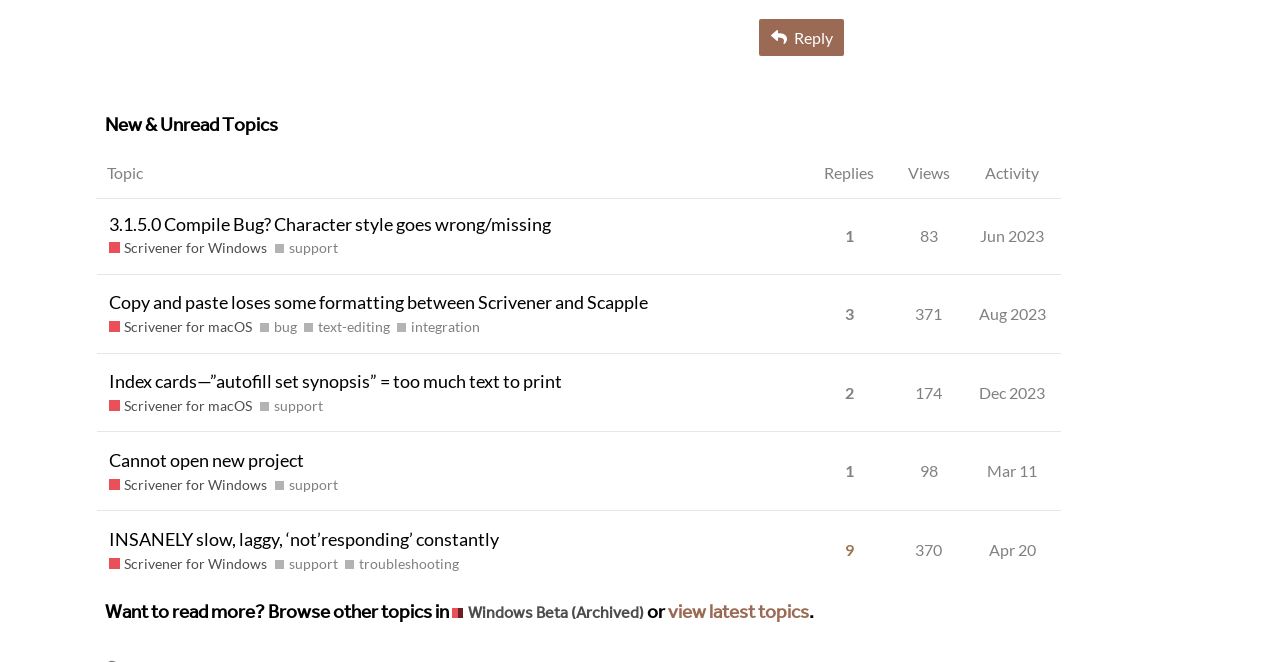Identify the bounding box coordinates for the region of the element that should be clicked to carry out the instruction: "Sort topics by replies". The bounding box coordinates should be four float numbers between 0 and 1, i.e., [left, top, right, bottom].

[0.633, 0.223, 0.695, 0.299]